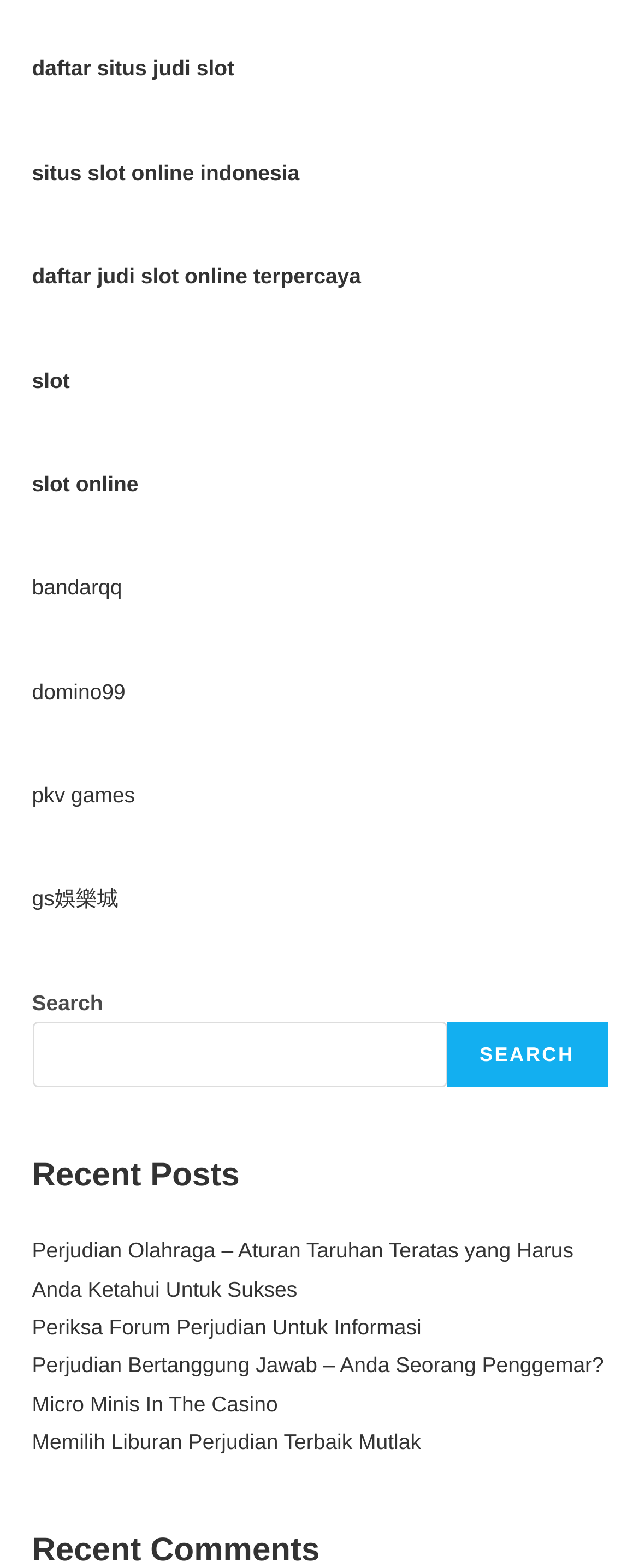Provide a thorough and detailed response to the question by examining the image: 
What is the common theme among the links at the top of the webpage?

The links at the top of the webpage have text such as 'daftar situs judi slot', 'situs slot online indonesia', and 'bandarqq', which suggest that they are related to online gaming, particularly slot games and poker.